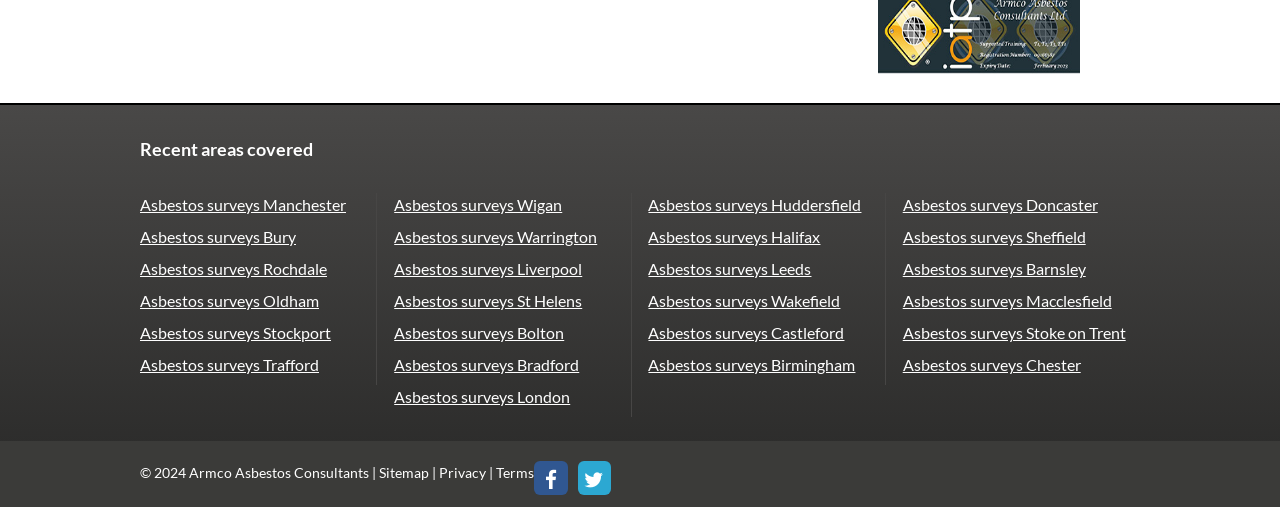Based on the image, please respond to the question with as much detail as possible:
What is the last location listed for asbestos surveys?

I looked at the list of links with the text 'Asbestos surveys' followed by a location name, and found that the last one is 'Asbestos surveys Chester'.